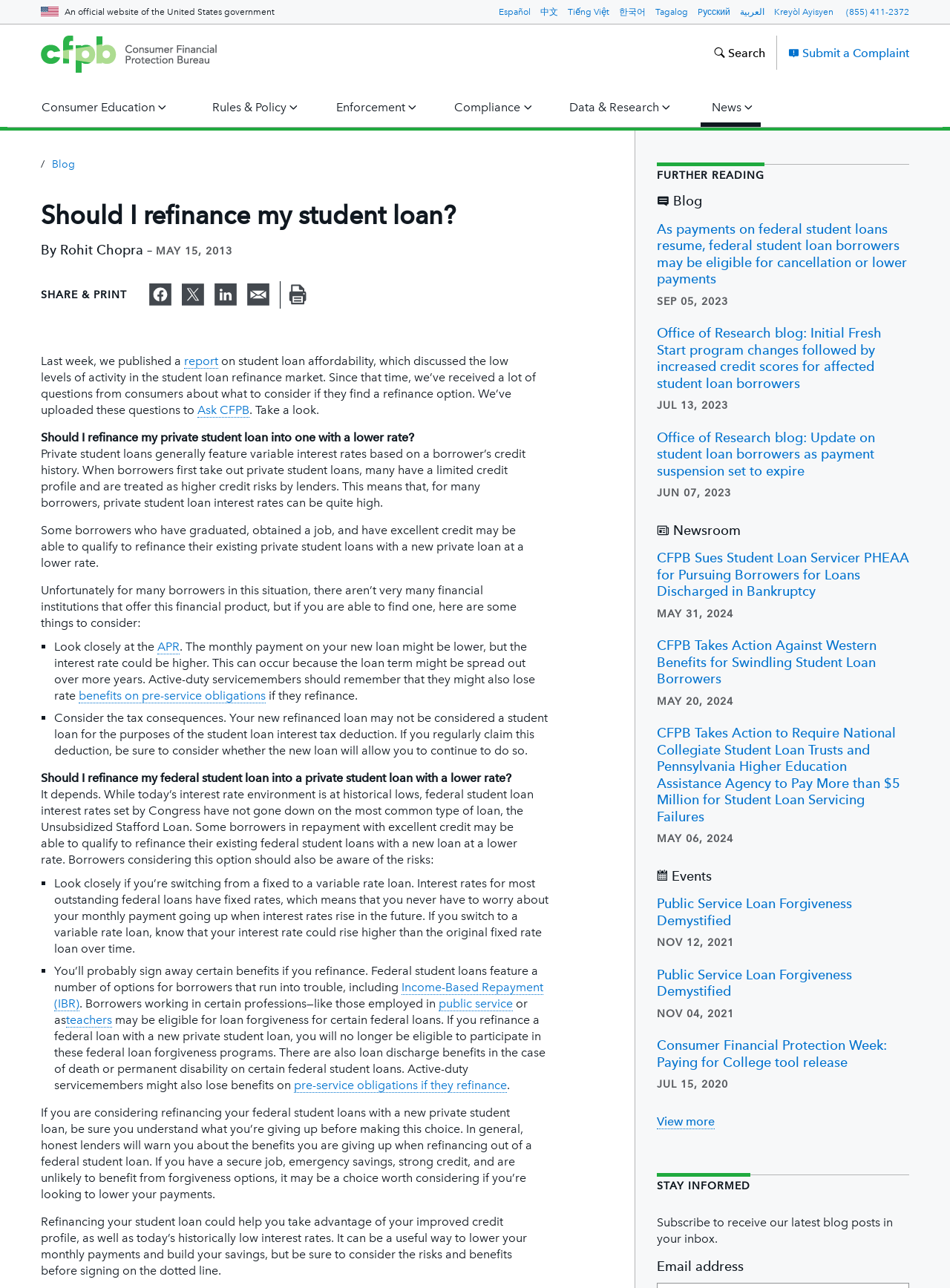Given the webpage screenshot, identify the bounding box of the UI element that matches this description: "aria-label="Share on X"".

[0.191, 0.218, 0.215, 0.239]